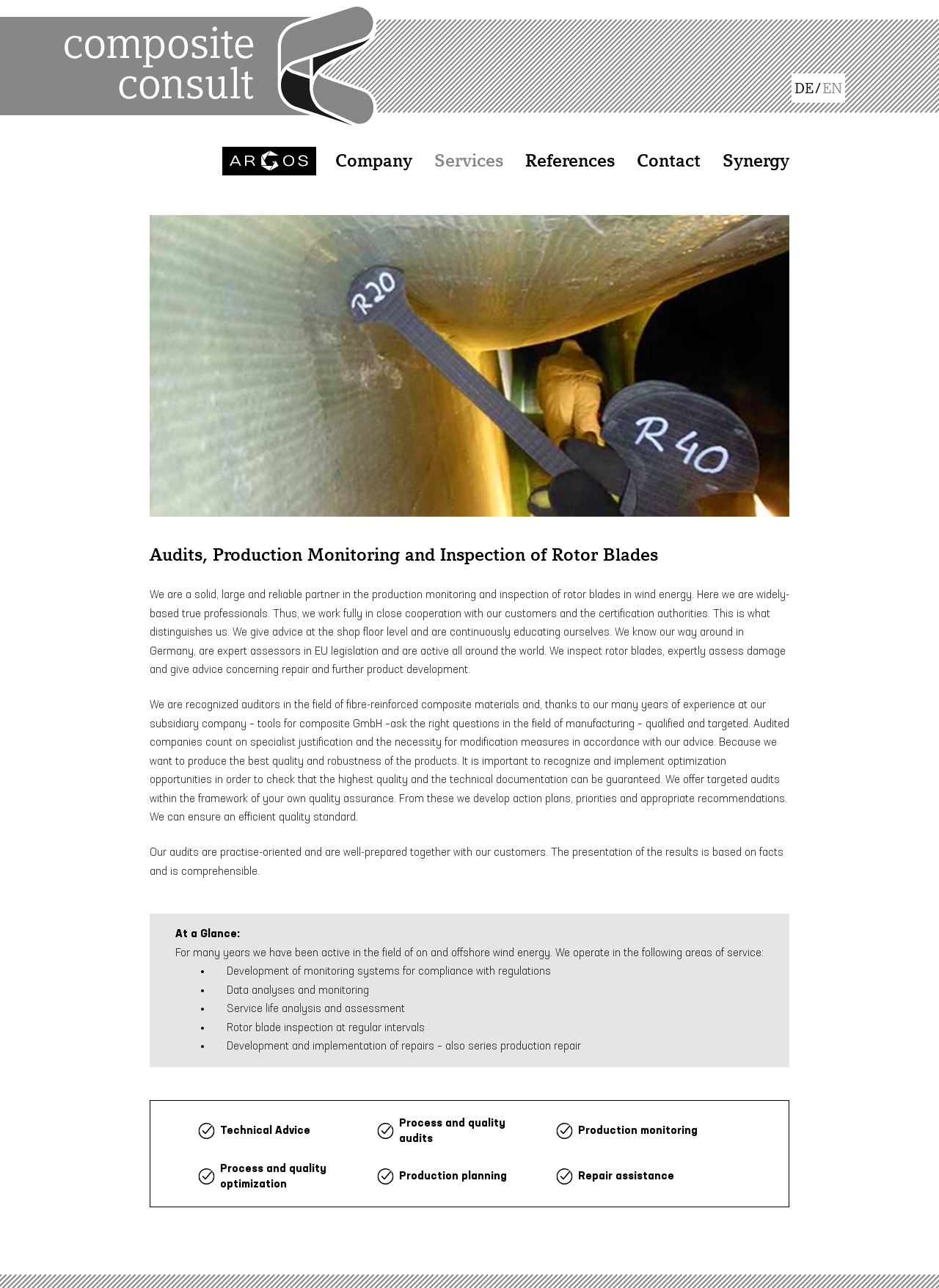Select the bounding box coordinates of the element I need to click to carry out the following instruction: "Click the logo".

[0.067, 0.002, 0.403, 0.101]